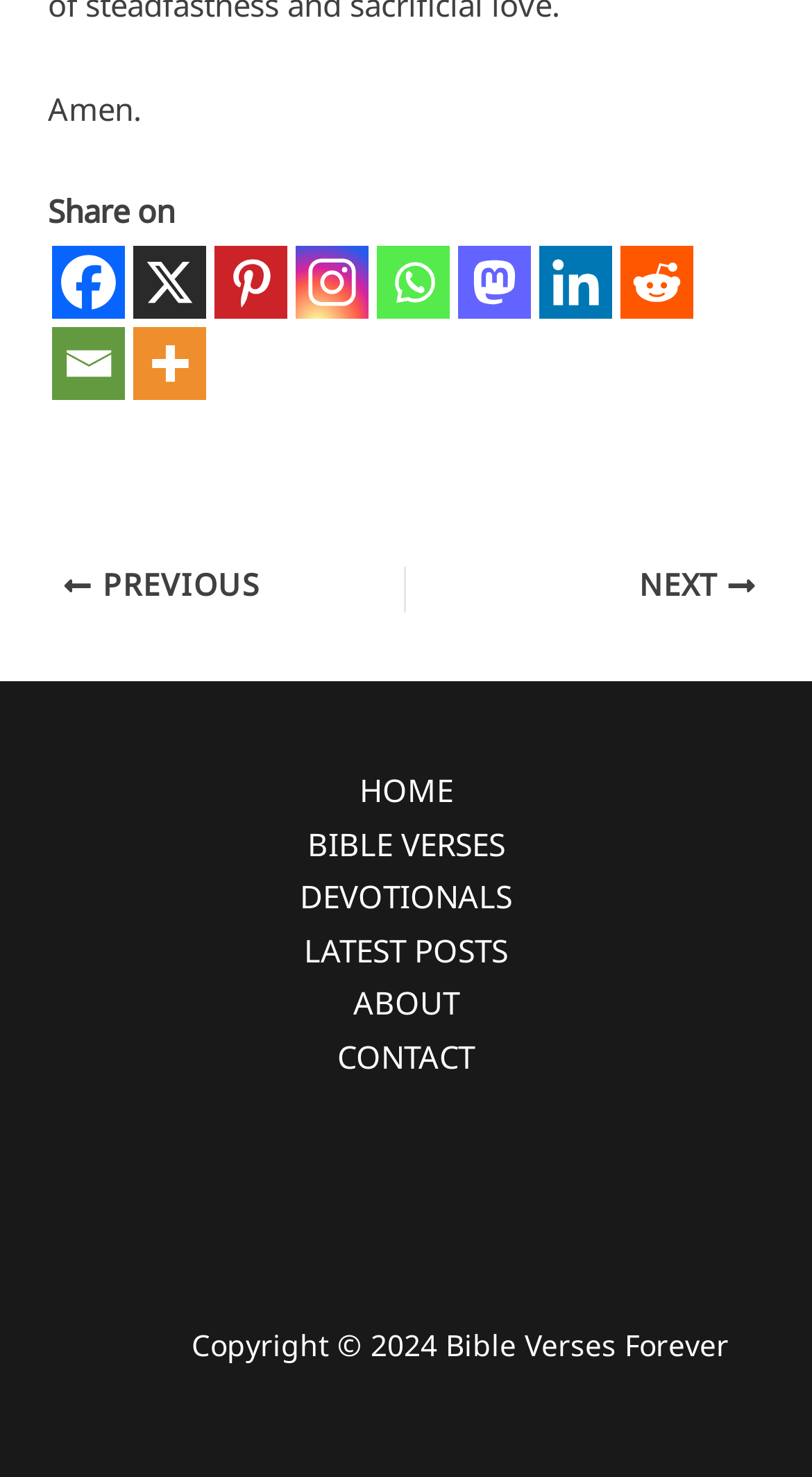Using a single word or phrase, answer the following question: 
What is the purpose of the 'More' link?

To share content via more options